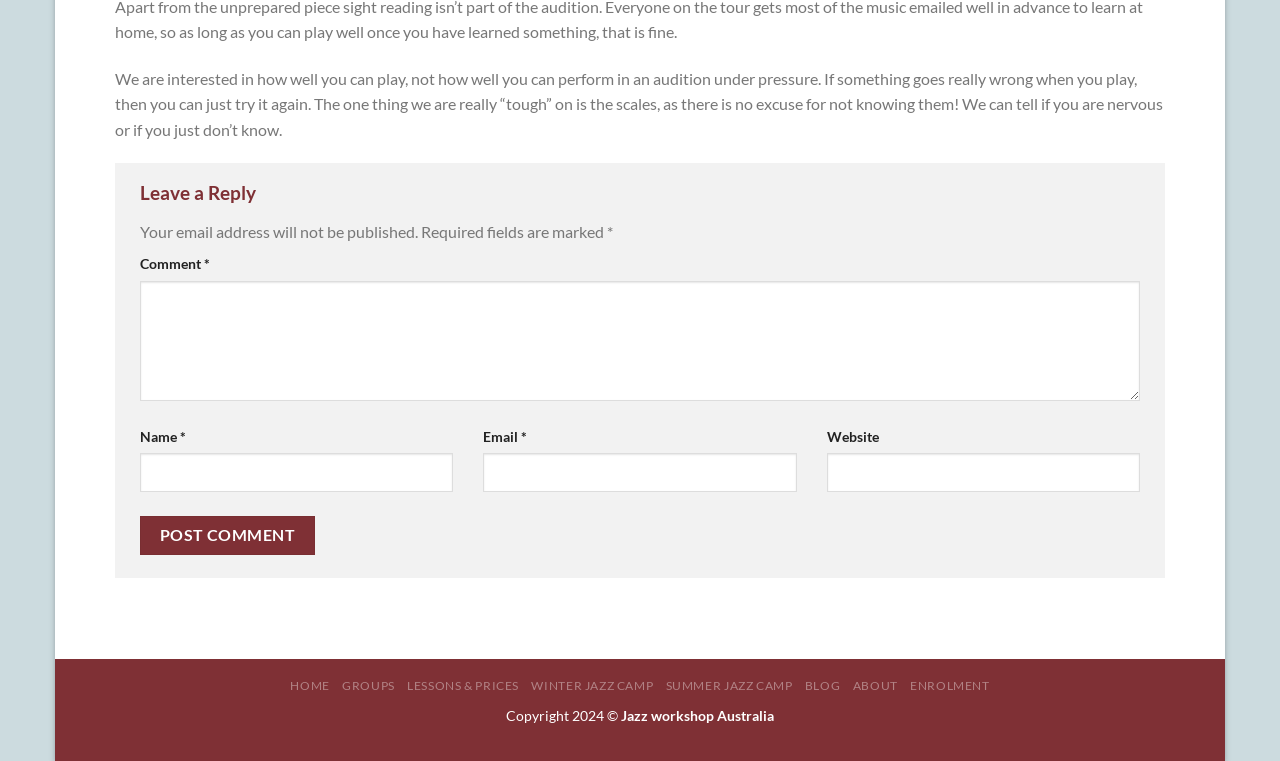Determine the bounding box of the UI element mentioned here: "parent_node: Comment * name="comment"". The coordinates must be in the format [left, top, right, bottom] with values ranging from 0 to 1.

[0.109, 0.369, 0.891, 0.527]